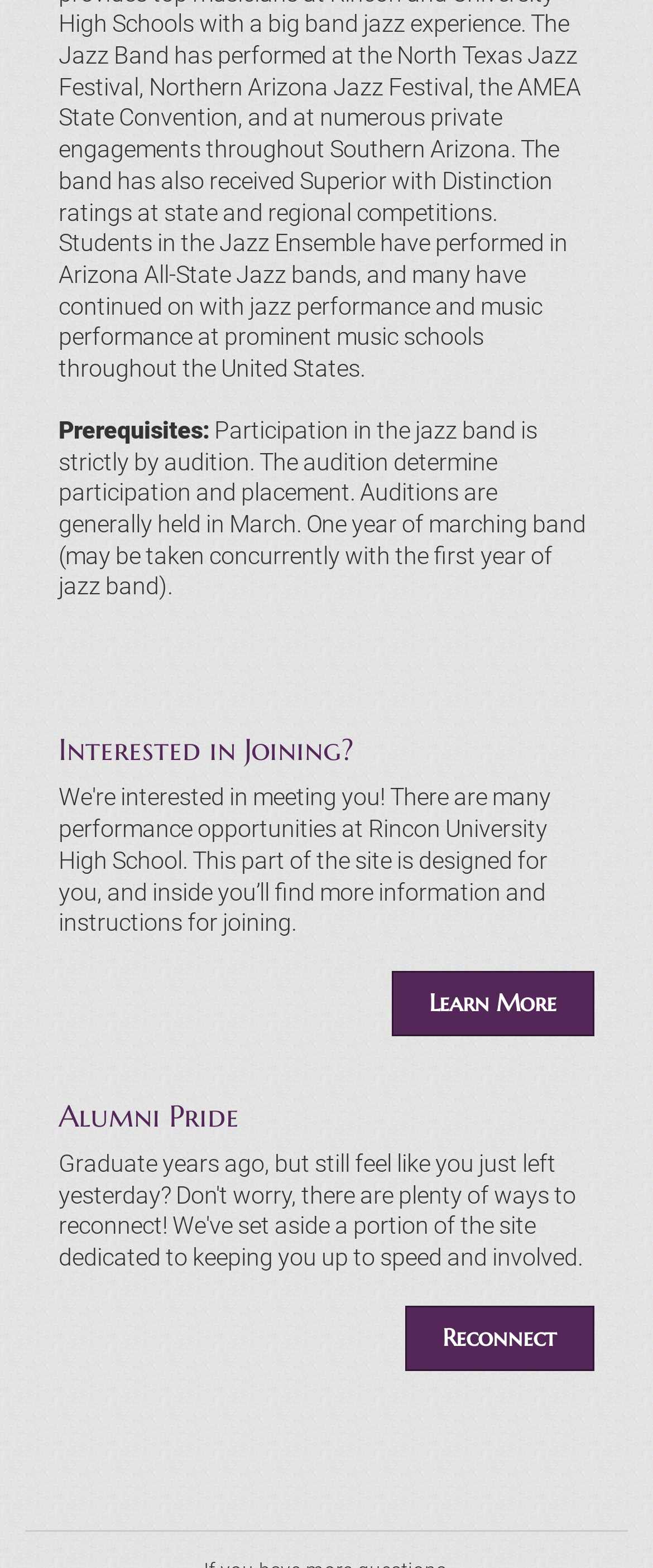Find the bounding box coordinates of the UI element according to this description: "Learn More".

[0.6, 0.619, 0.91, 0.661]